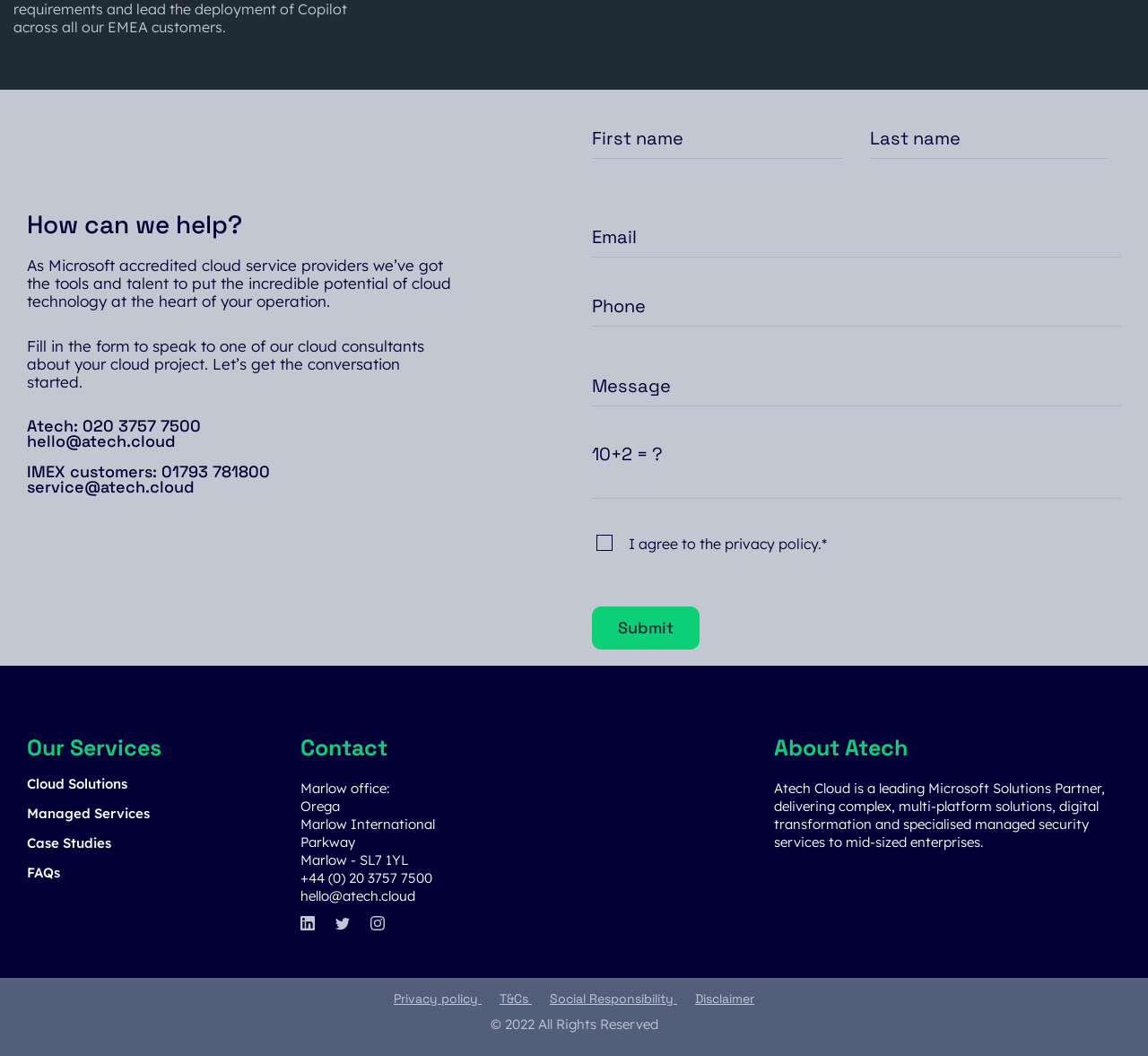Please provide the bounding box coordinates for the element that needs to be clicked to perform the instruction: "Enter phone number". The coordinates must consist of four float numbers between 0 and 1, formatted as [left, top, right, bottom].

[0.514, 0.278, 0.975, 0.301]